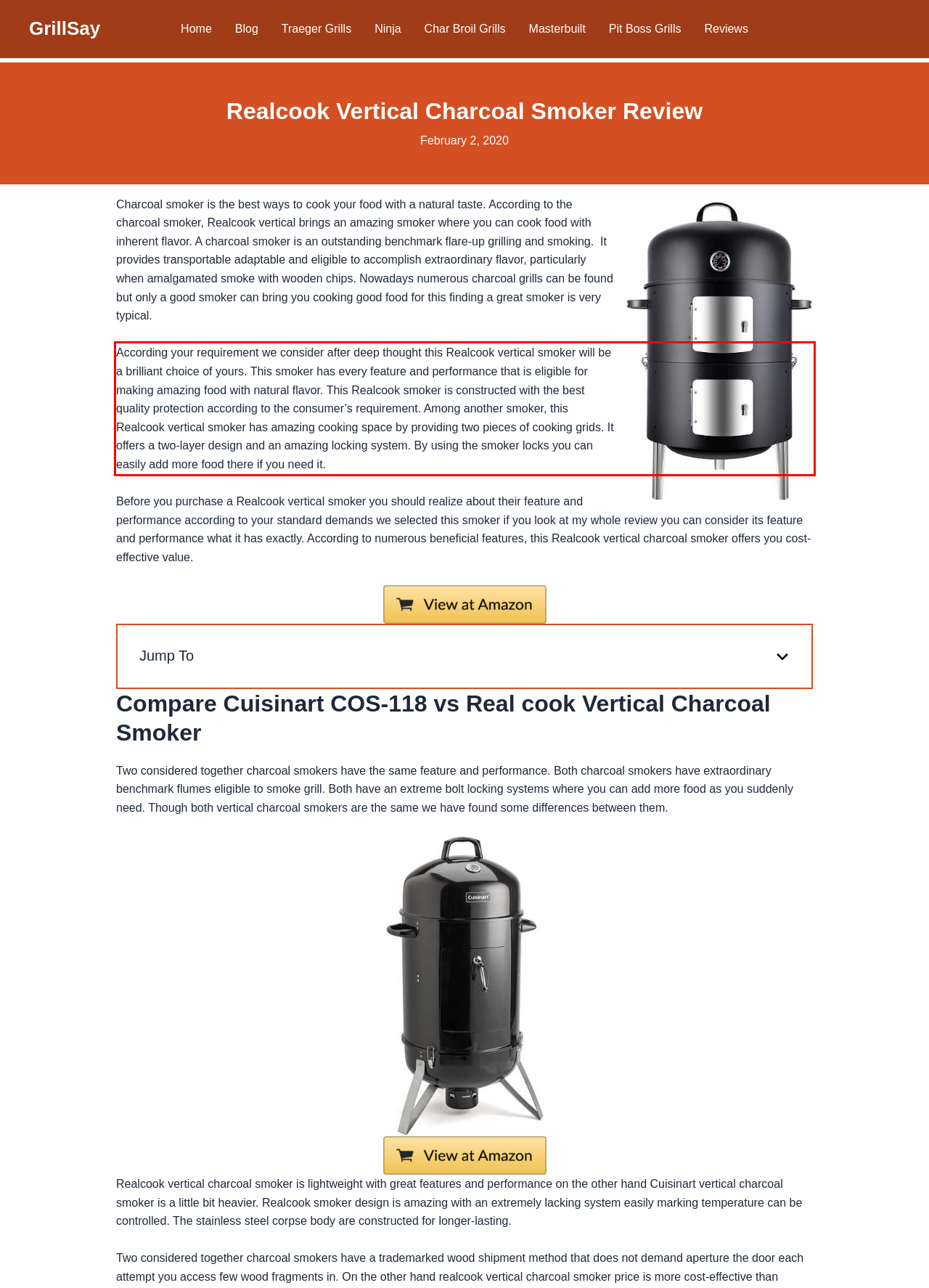Analyze the screenshot of the webpage that features a red bounding box and recognize the text content enclosed within this red bounding box.

According your requirement we consider after deep thought this Realcook vertical smoker will be a brilliant choice of yours. This smoker has every feature and performance that is eligible for making amazing food with natural flavor. This Realcook smoker is constructed with the best quality protection according to the consumer’s requirement. Among another smoker, this Realcook vertical smoker has amazing cooking space by providing two pieces of cooking grids. It offers a two-layer design and an amazing locking system. By using the smoker locks you can easily add more food there if you need it.